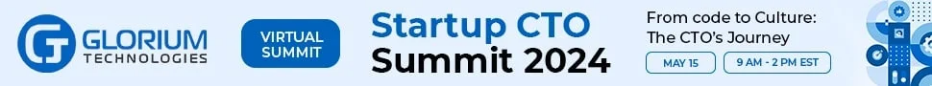Generate a detailed caption that encompasses all aspects of the image.

The image highlights the "Startup CTO Summit 2024," organized by Glorium Technologies. The summit, themed "From Code to Culture: The CTO's Journey," is set for May 15, running from 9 AM to 2 PM EST. Visually prominent is the Glorium Technologies logo, alongside an eye-catching blue banner declaring the event. This virtual summit aims to provide insights and strategies for technology leaders navigating the intersections of coding and organizational culture in the startup landscape, reflecting the evolving role of CTOs in shaping company dynamics and innovation.